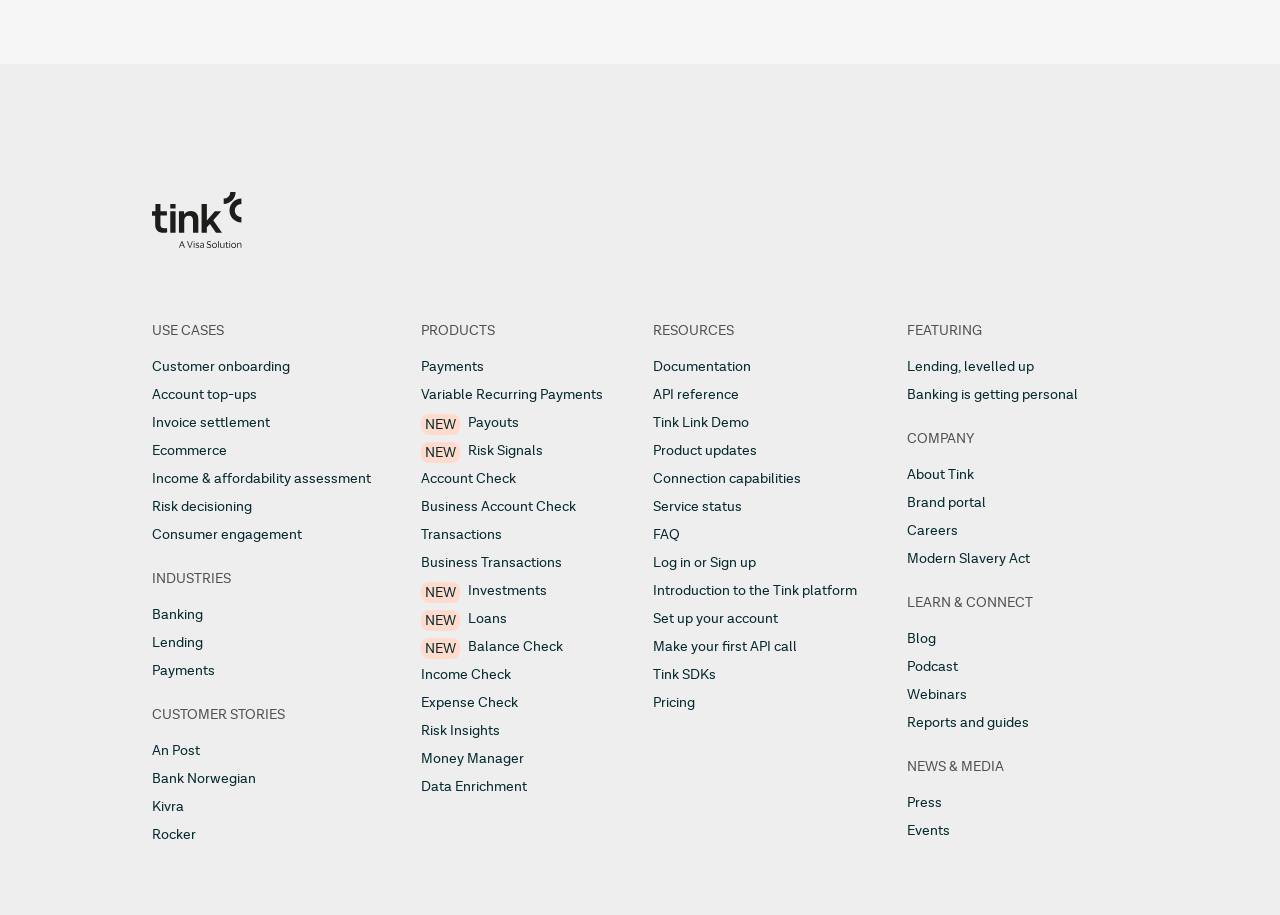Bounding box coordinates are specified in the format (top-left x, top-left y, bottom-right x, bottom-right y). All values are floating point numbers bounded between 0 and 1. Please provide the bounding box coordinate of the region this sentence describes: Business Account Check

[0.329, 0.474, 0.45, 0.493]